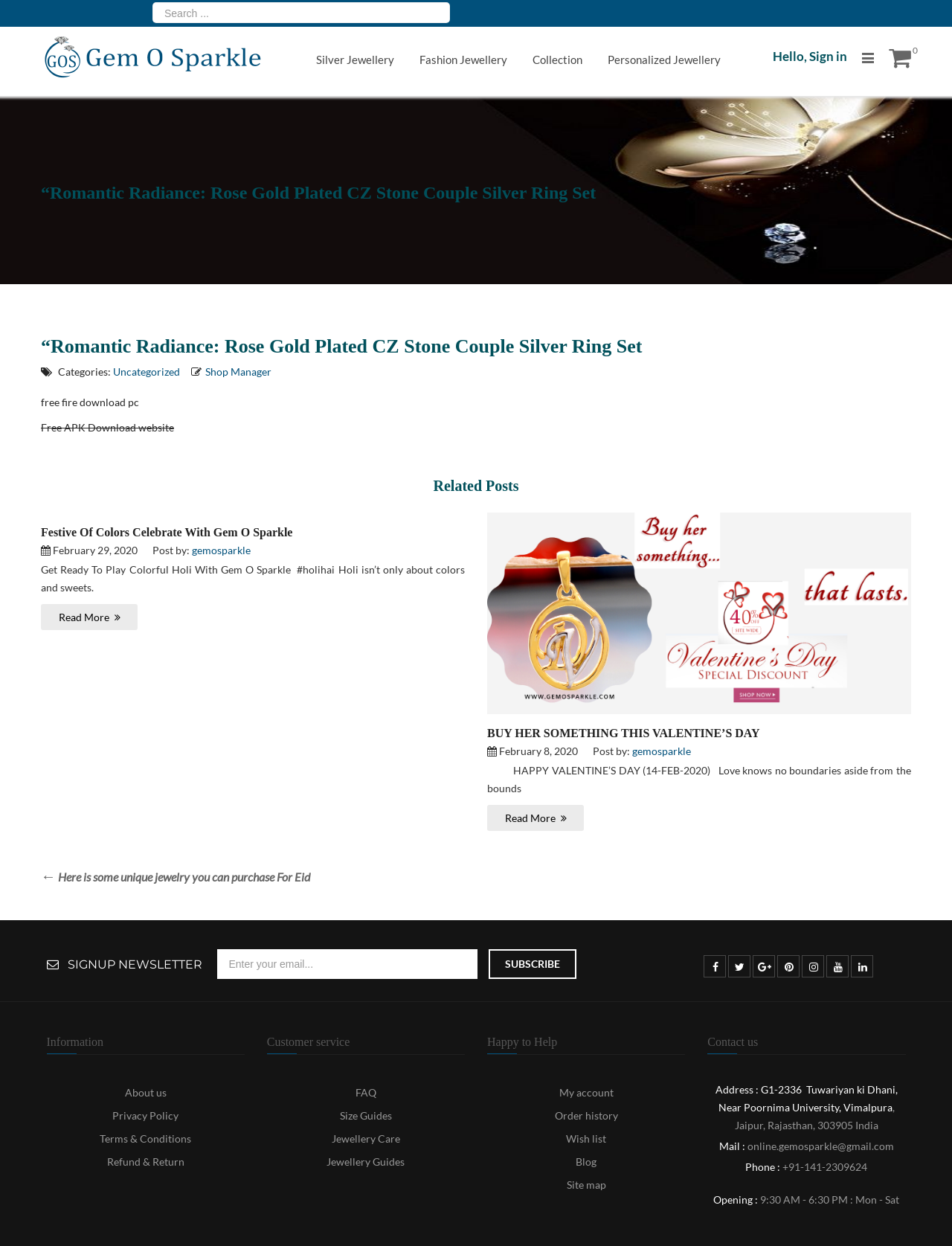Identify the bounding box for the element characterized by the following description: "דבר יו"ר המועצה".

None